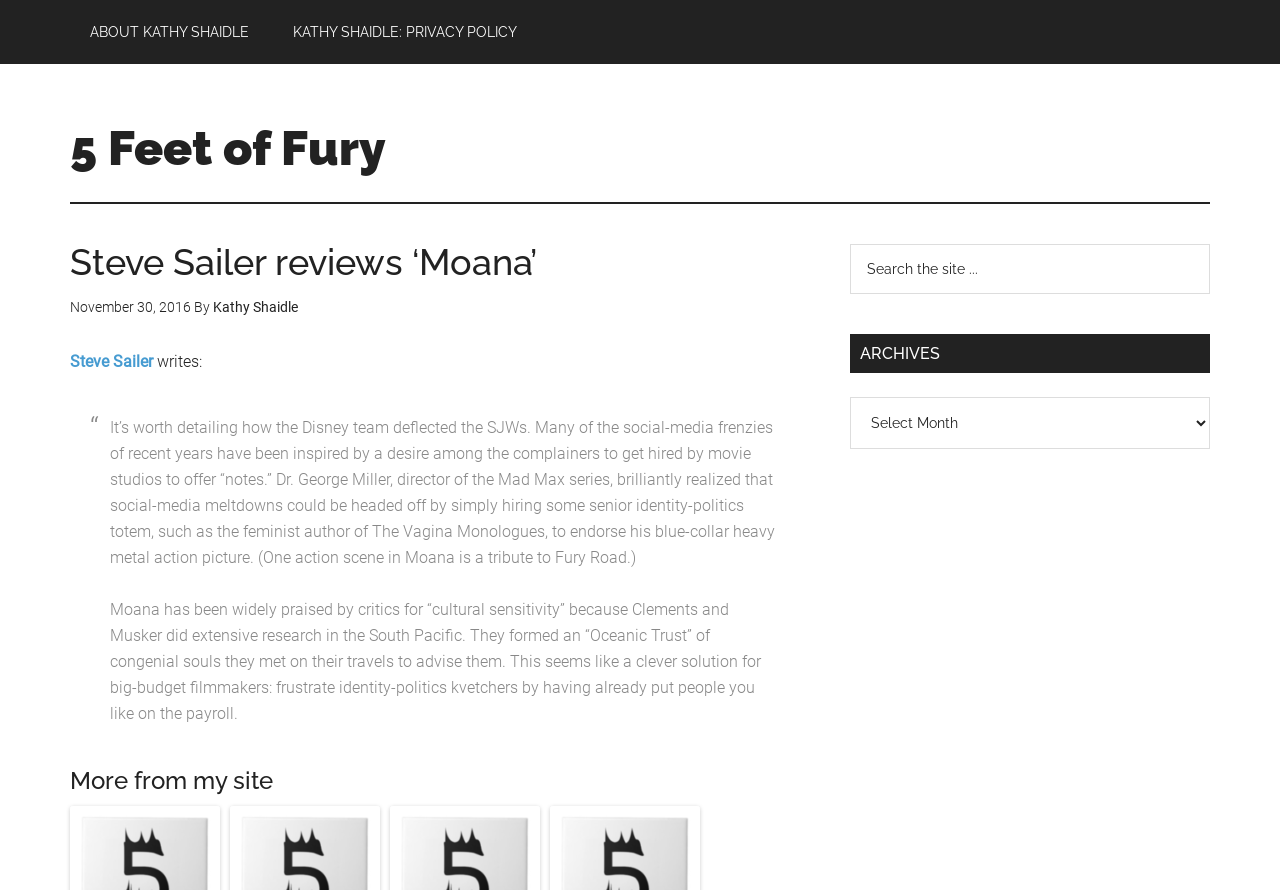Please give a succinct answer using a single word or phrase:
What is the purpose of the 'Oceanic Trust'?

To advise on cultural sensitivity